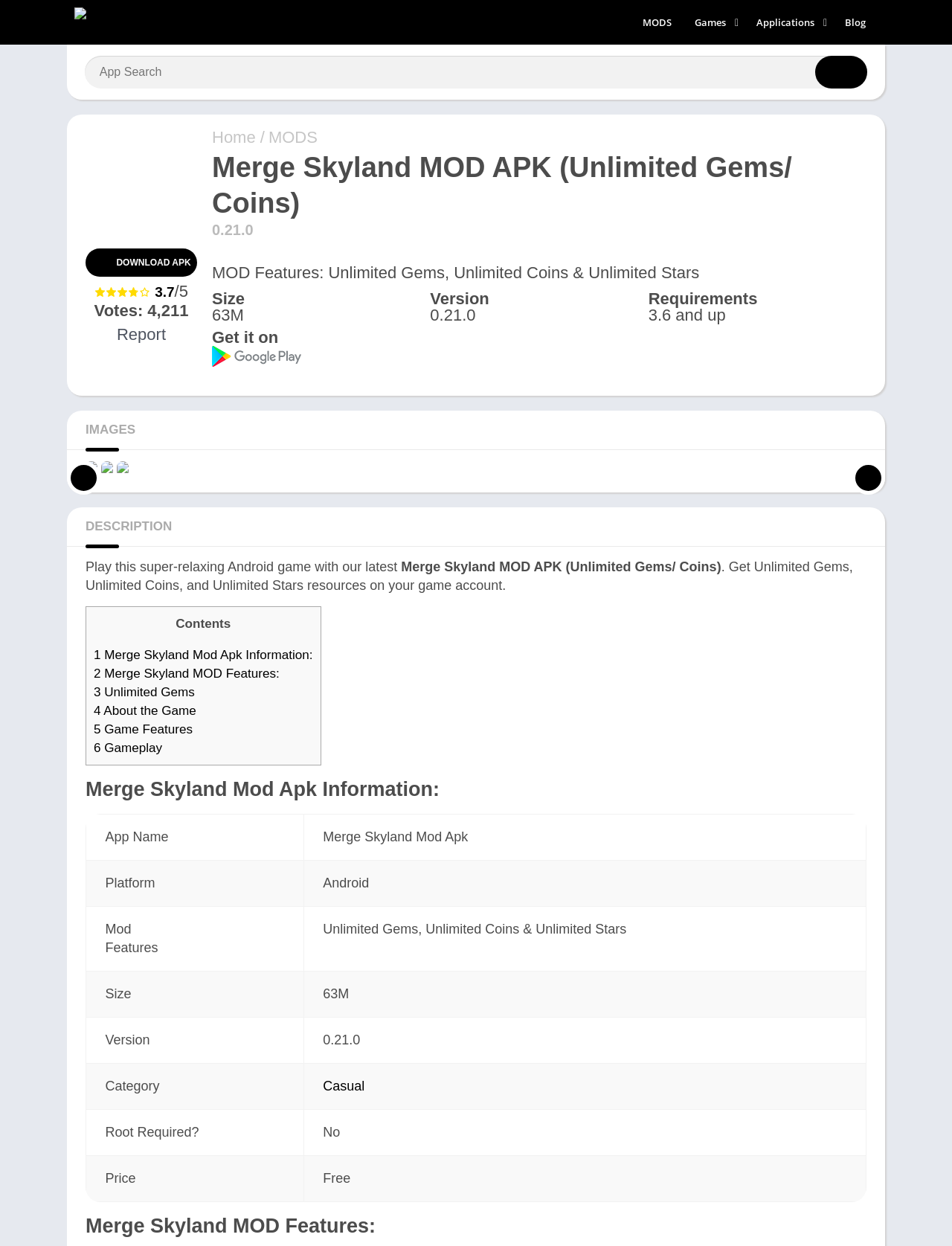Use a single word or phrase to answer the question: 
What is the size of the APK file?

63M